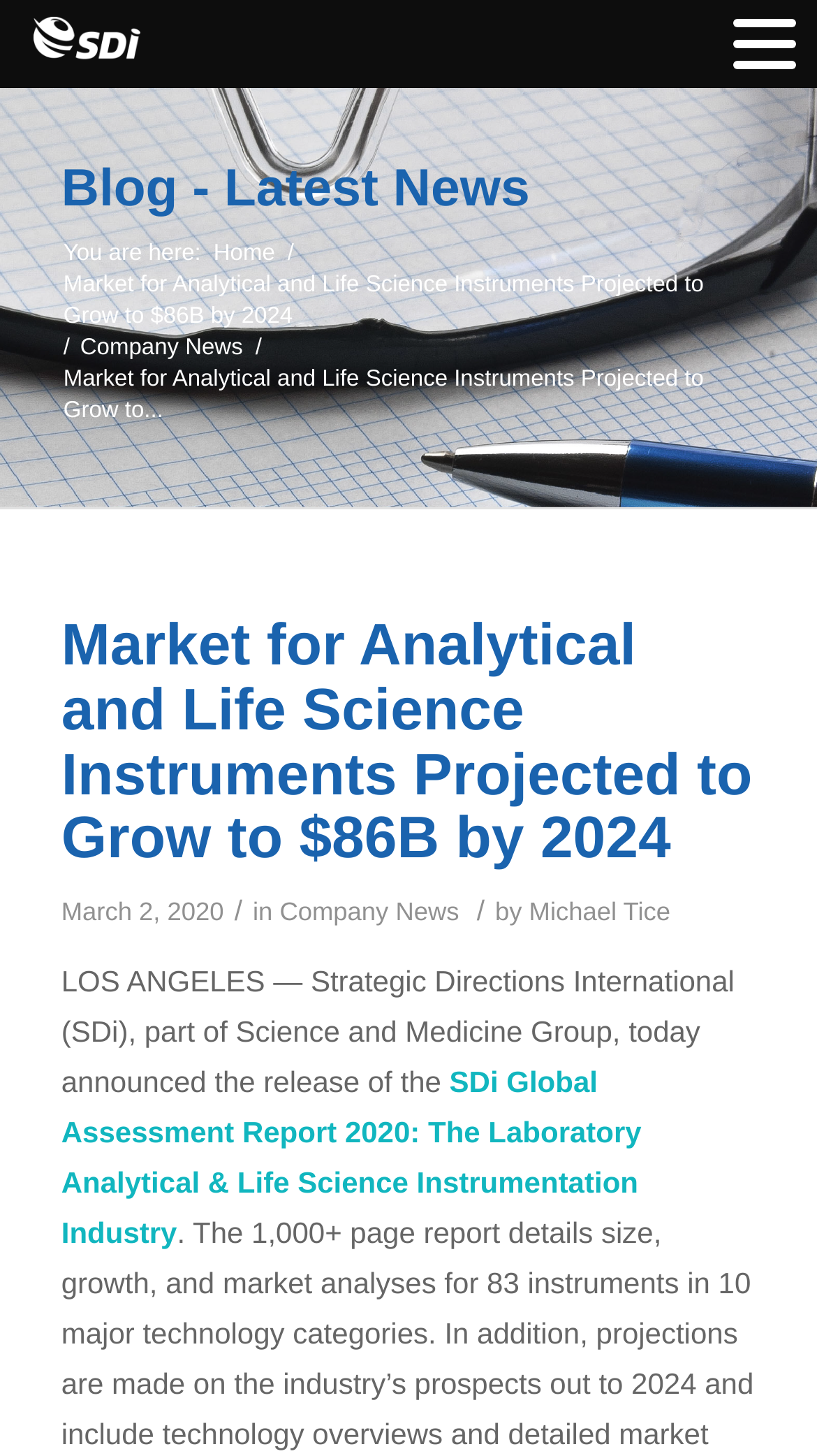Show me the bounding box coordinates of the clickable region to achieve the task as per the instruction: "learn about Unity3D".

None